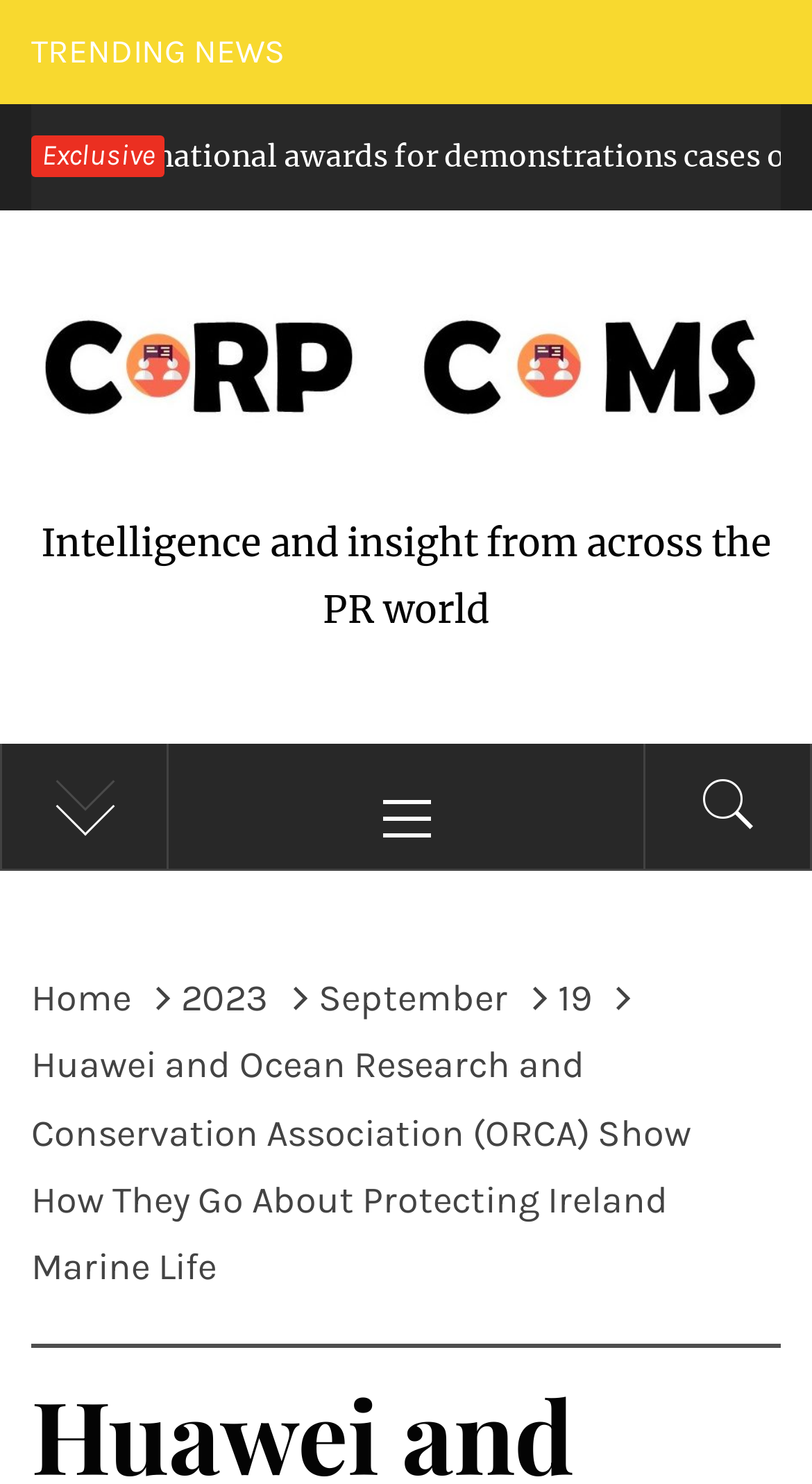With reference to the screenshot, provide a detailed response to the question below:
What is the primary menu about?

The primary menu is a common web design element used for navigation. In this webpage, it is represented by a link with the text 'Primary Menu', indicating that it is used for navigating the website.